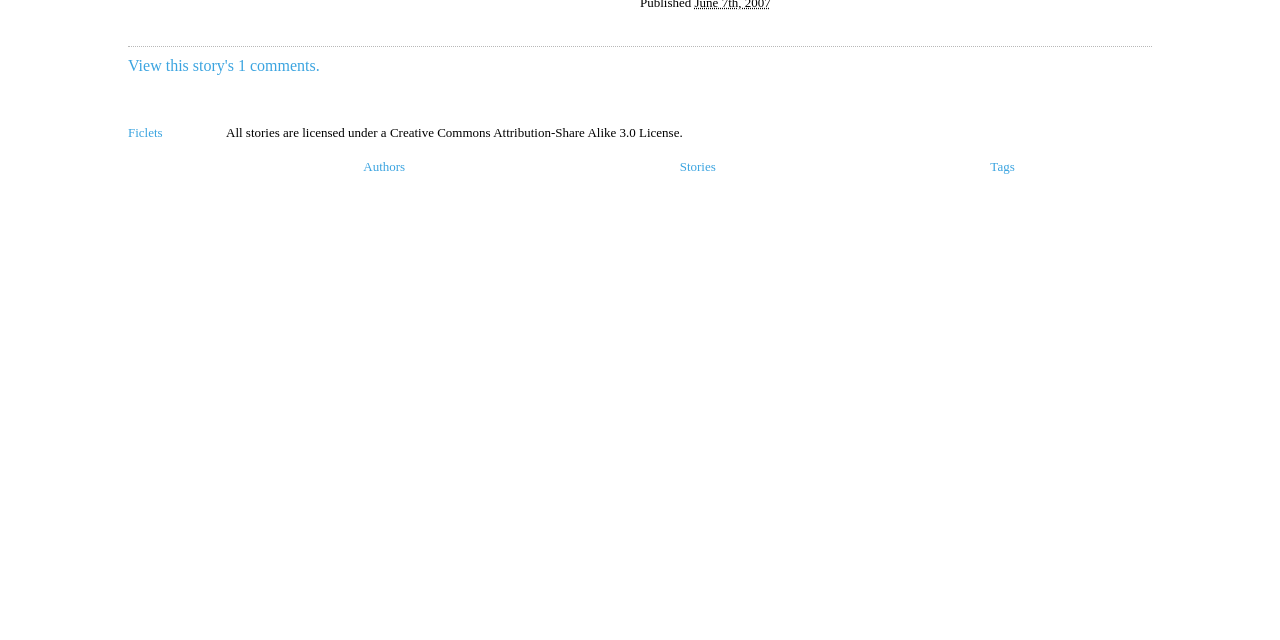Identify the bounding box of the UI component described as: "Marketing FAQS For Freelancers".

None